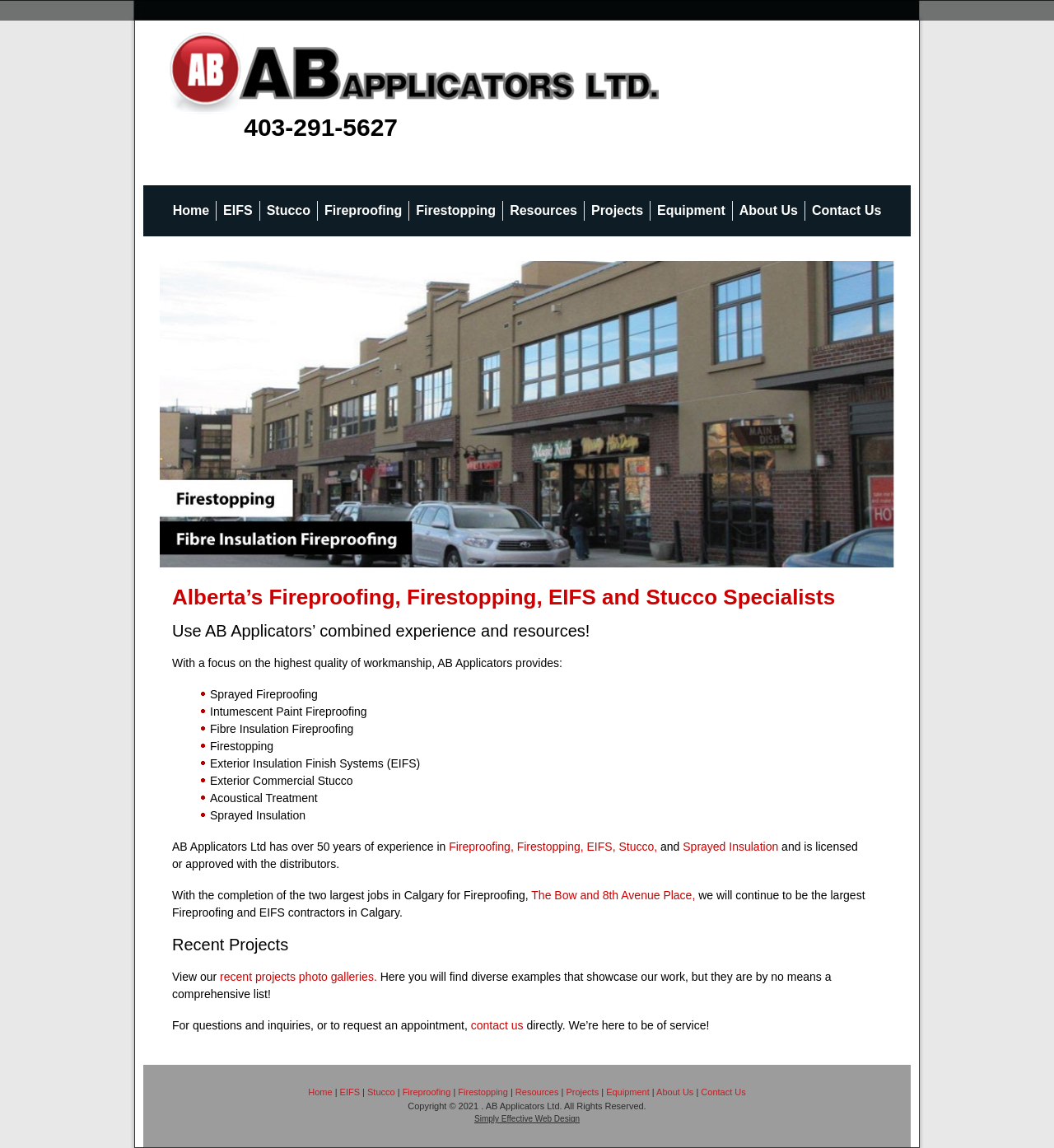Provide a single word or phrase to answer the given question: 
How can I contact AB Applicators?

Contact us directly